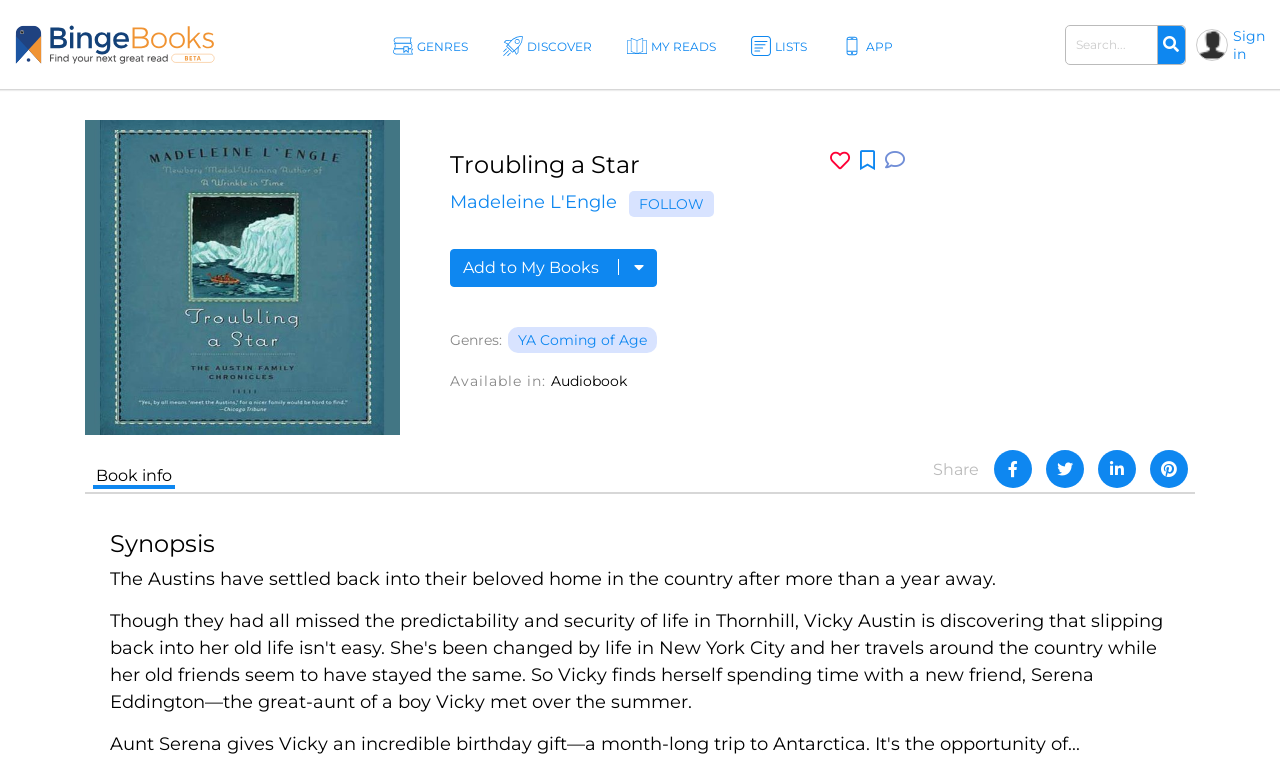Determine the bounding box coordinates of the region I should click to achieve the following instruction: "Search for a book". Ensure the bounding box coordinates are four float numbers between 0 and 1, i.e., [left, top, right, bottom].

[0.832, 0.032, 0.905, 0.085]